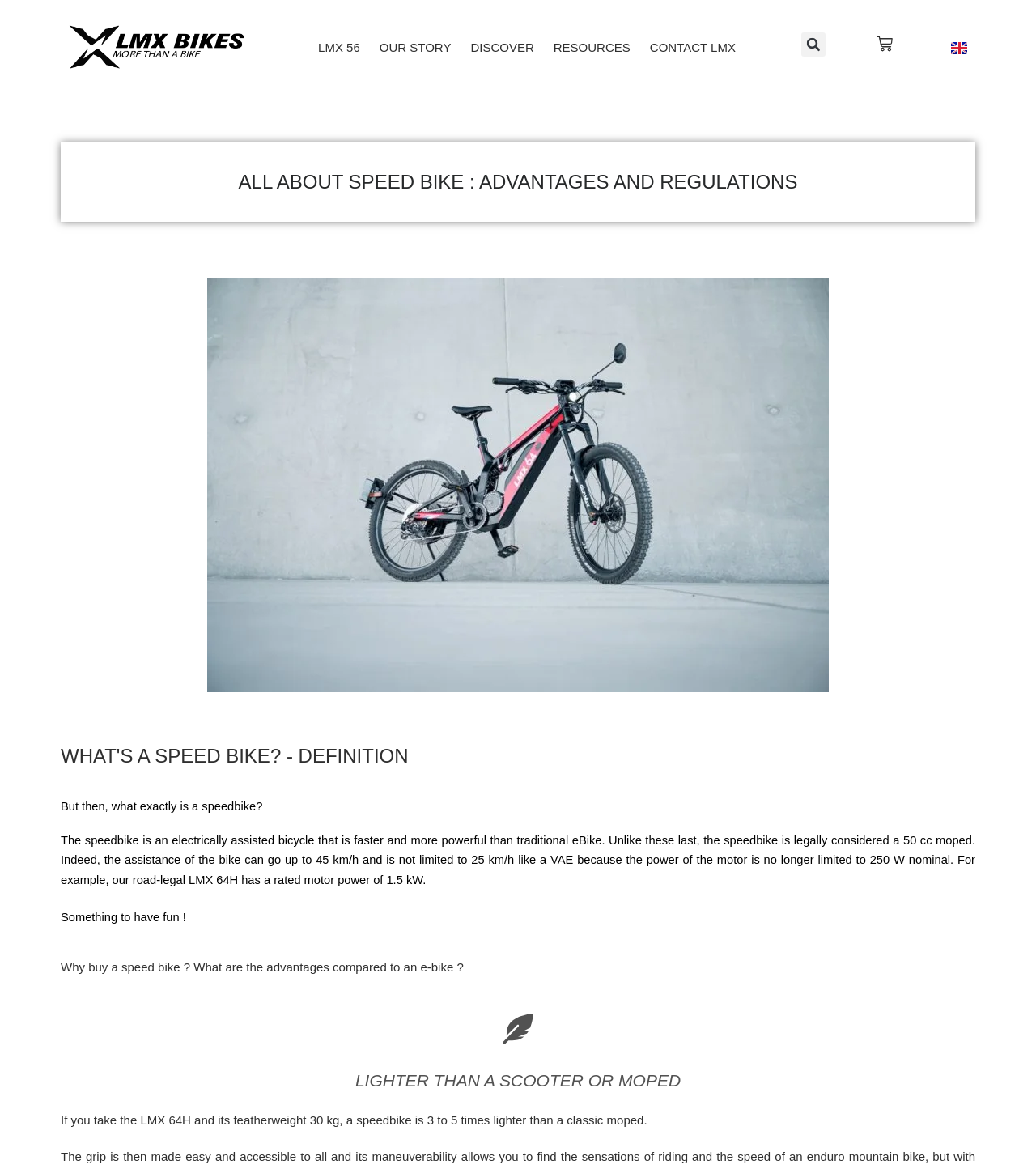Show the bounding box coordinates for the HTML element as described: "0,00 € 0 Basket".

[0.846, 0.031, 0.862, 0.046]